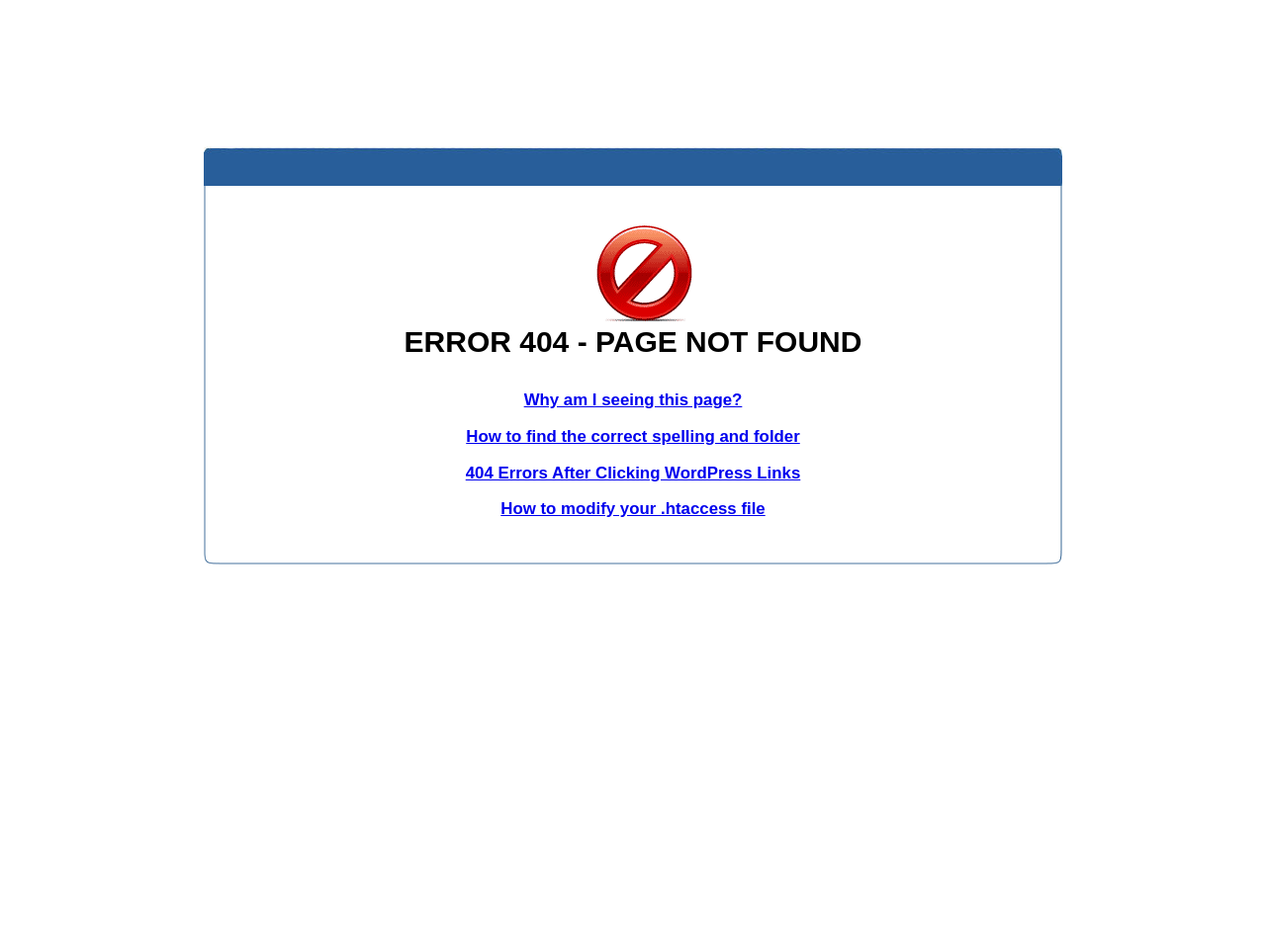Give a detailed account of the webpage's layout and content.

The webpage displays a prominent error message "ERROR 404 - PAGE NOT FOUND" at the top center of the page. Below this error message, there are four headings, each with a corresponding link. The first heading, "Why am I seeing this page?", is located at the top left of the page, with its corresponding link positioned to the right of the heading. 

The second heading, "How to find the correct spelling and folder", is placed below the first heading, also at the top left of the page, with its link situated to the right of the heading. 

The third heading, "404 Errors After Clicking WordPress Links", is positioned below the second heading, again at the top left of the page, with its link located to the right of the heading. 

The fourth and final heading, "How to modify your .htaccess file", is placed at the bottom left of the page, with its link situated to the right of the heading.